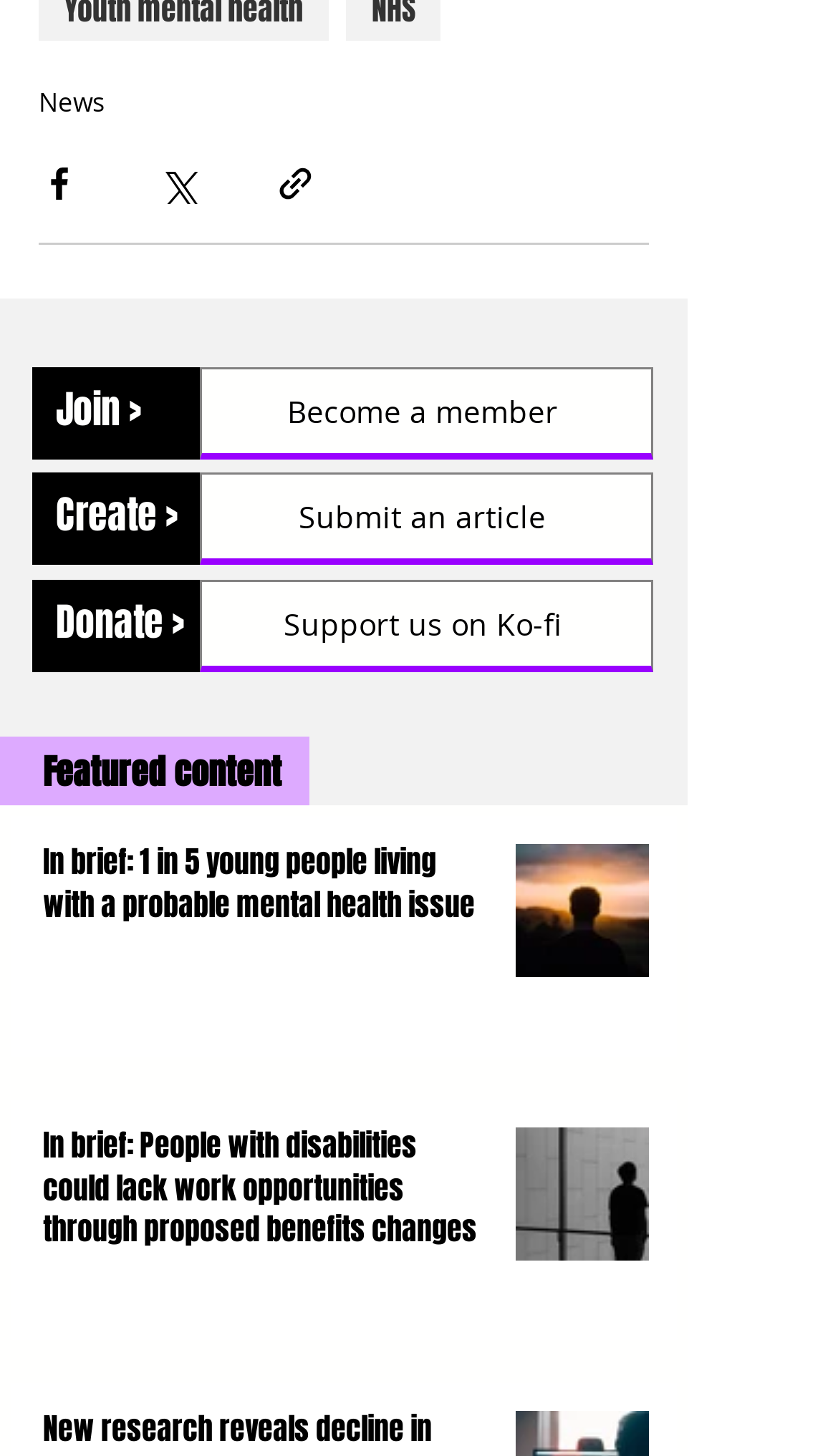What is the topic of the first featured content?
Provide an in-depth and detailed explanation in response to the question.

The first featured content is an article titled 'In brief: 1 in 5 young people living with a probable mental health issue', which suggests that the topic is related to mental health issues.